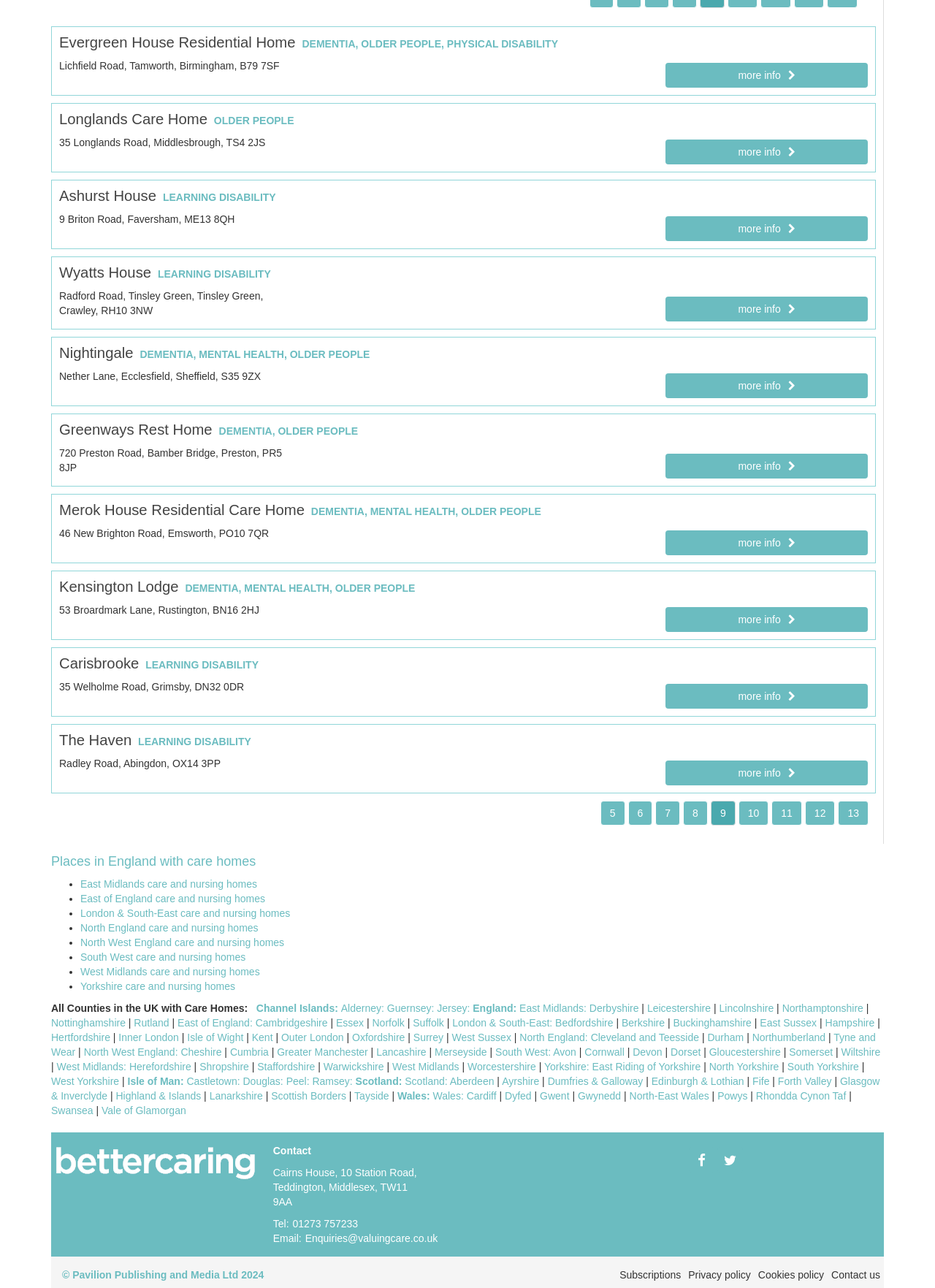Given the element description "Tyne and Wear", identify the bounding box of the corresponding UI element.

[0.055, 0.801, 0.937, 0.821]